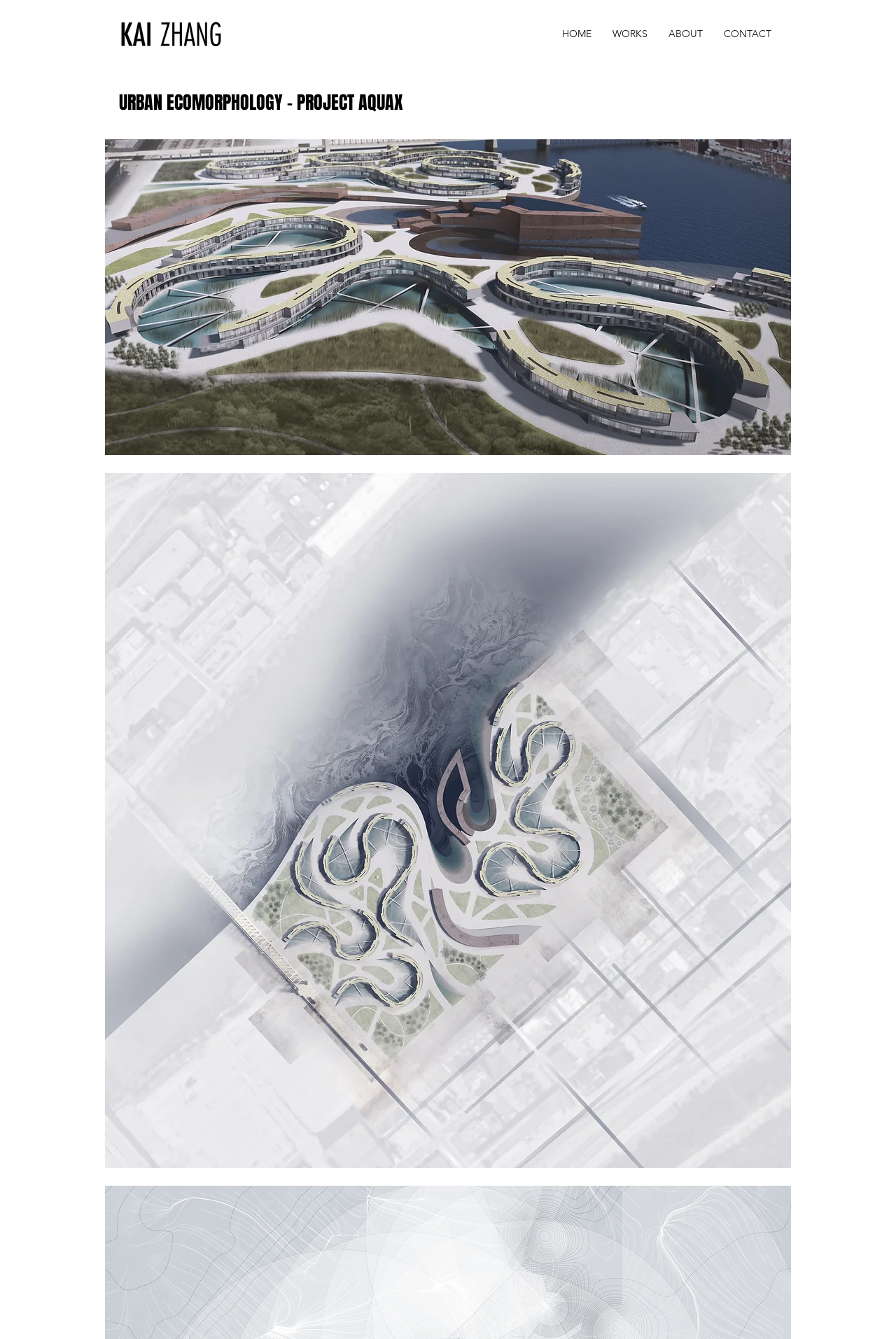What is the color scheme of the logo?
Look at the image and provide a short answer using one word or a phrase.

Unknown